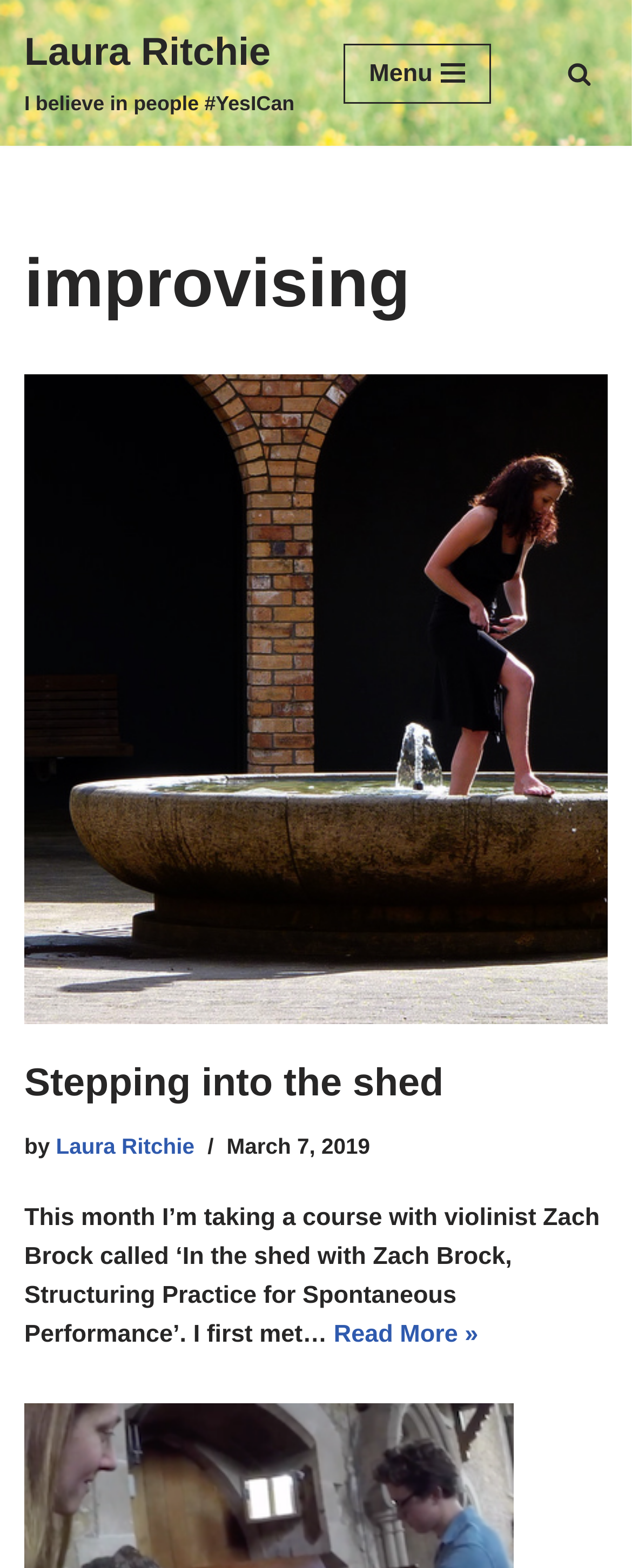What is the purpose of the button 'Navigation Menu'?
Please give a detailed and thorough answer to the question, covering all relevant points.

I inferred the purpose of the button 'Navigation Menu' by its name and location, which suggests that it is used to navigate the website.